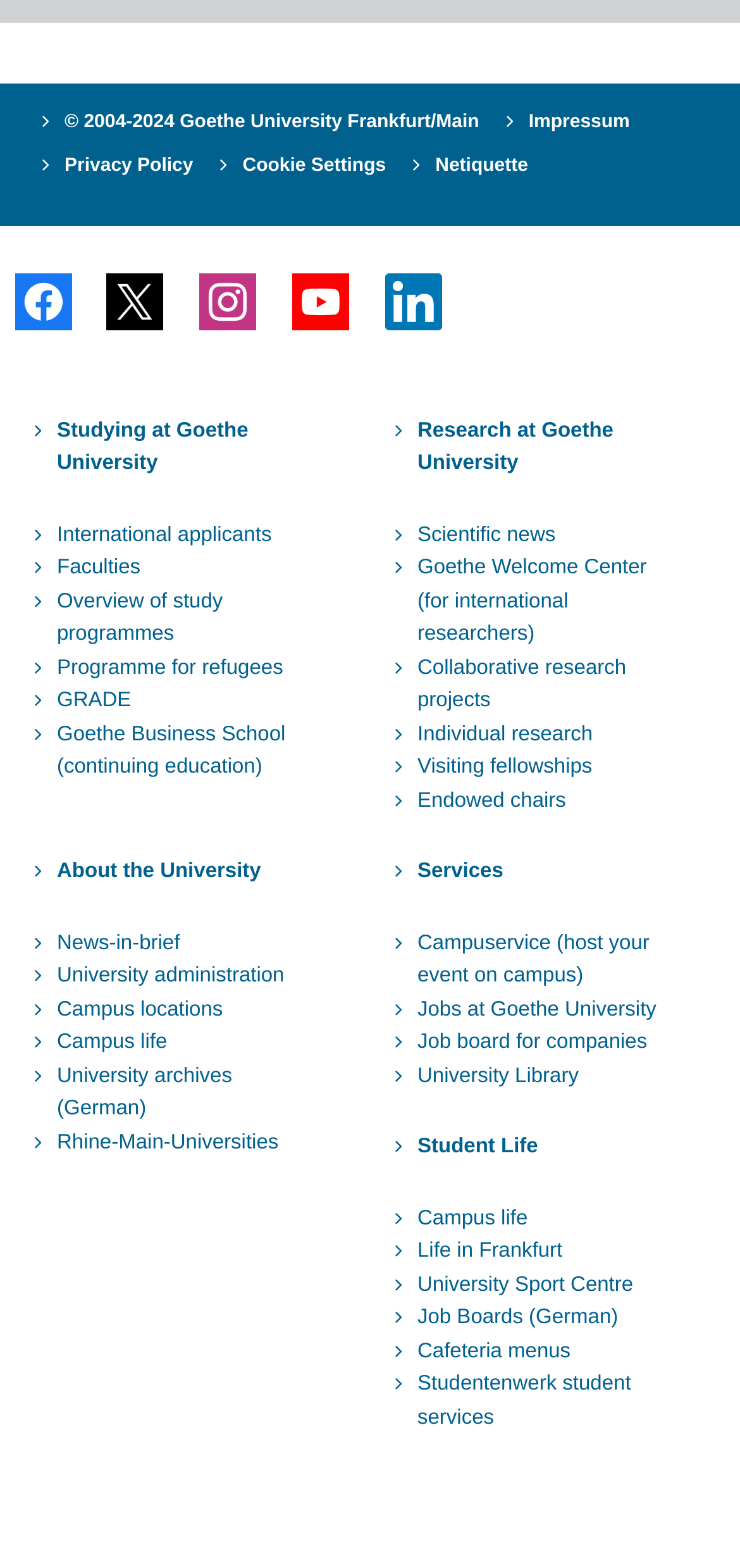Determine the bounding box coordinates for the clickable element required to fulfill the instruction: "Visit the Facebook page". Provide the coordinates as four float numbers between 0 and 1, i.e., [left, top, right, bottom].

[0.0, 0.156, 0.115, 0.228]